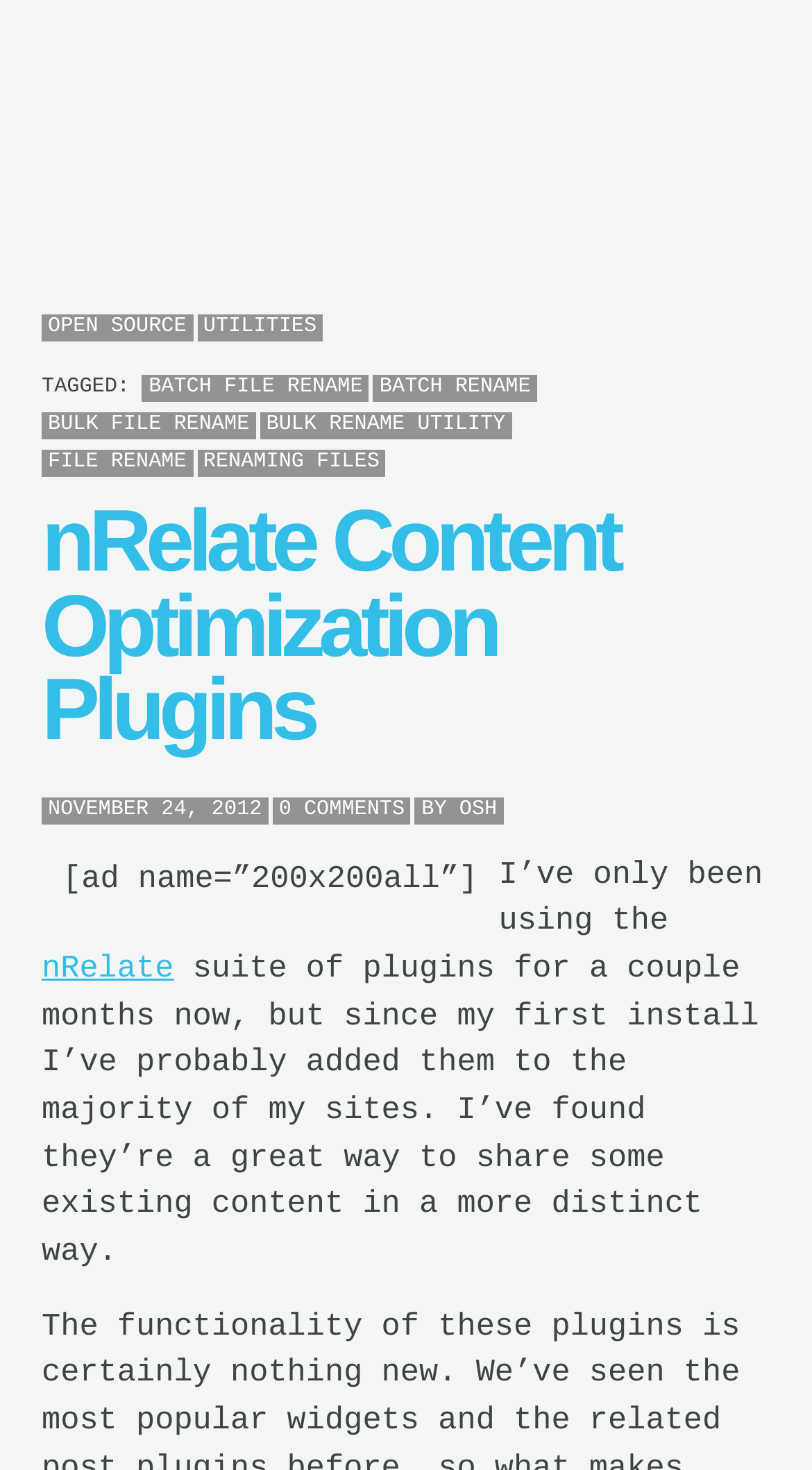Please reply to the following question with a single word or a short phrase:
How many comments are there on the webpage?

0